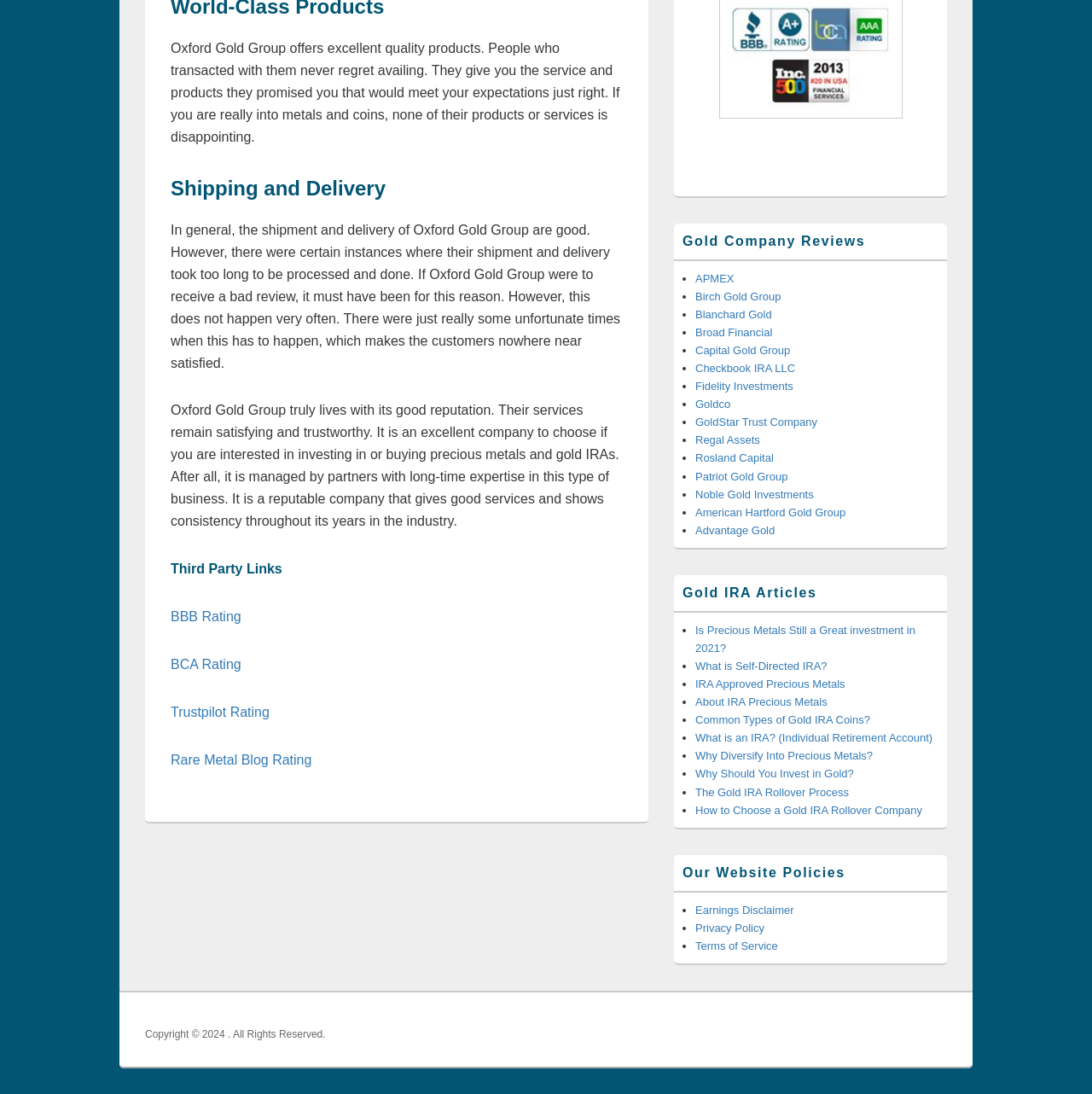Identify the bounding box coordinates of the part that should be clicked to carry out this instruction: "Read 'Shipping and Delivery'".

[0.156, 0.159, 0.57, 0.185]